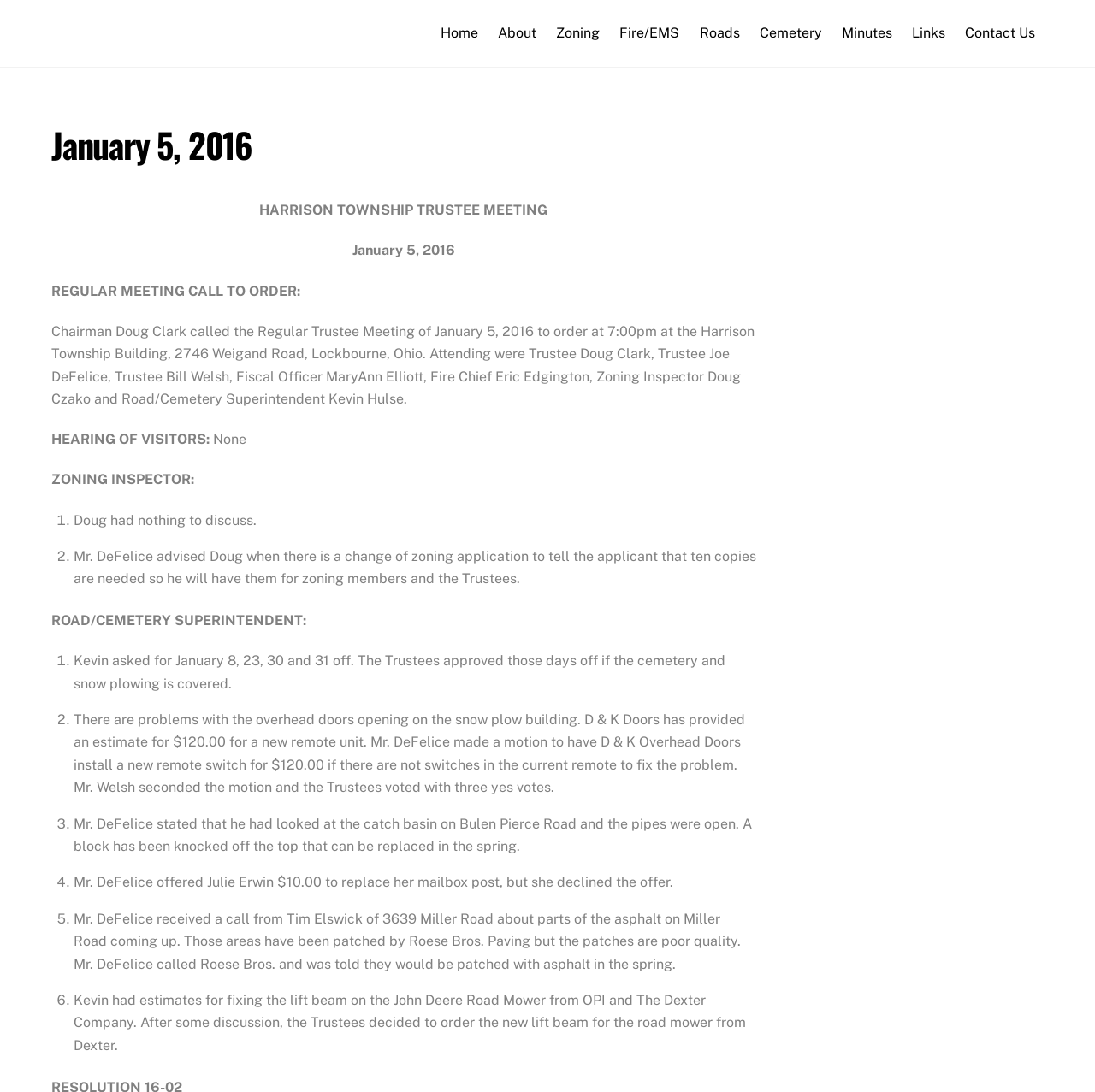What is the name of the company that will fix the lift beam on the John Deere Road Mower?
Using the details from the image, give an elaborate explanation to answer the question.

The name of the company can be found in the meeting minutes, specifically in the sentence 'After some discussion, the Trustees decided to order the new lift beam for the road mower from Dexter.'